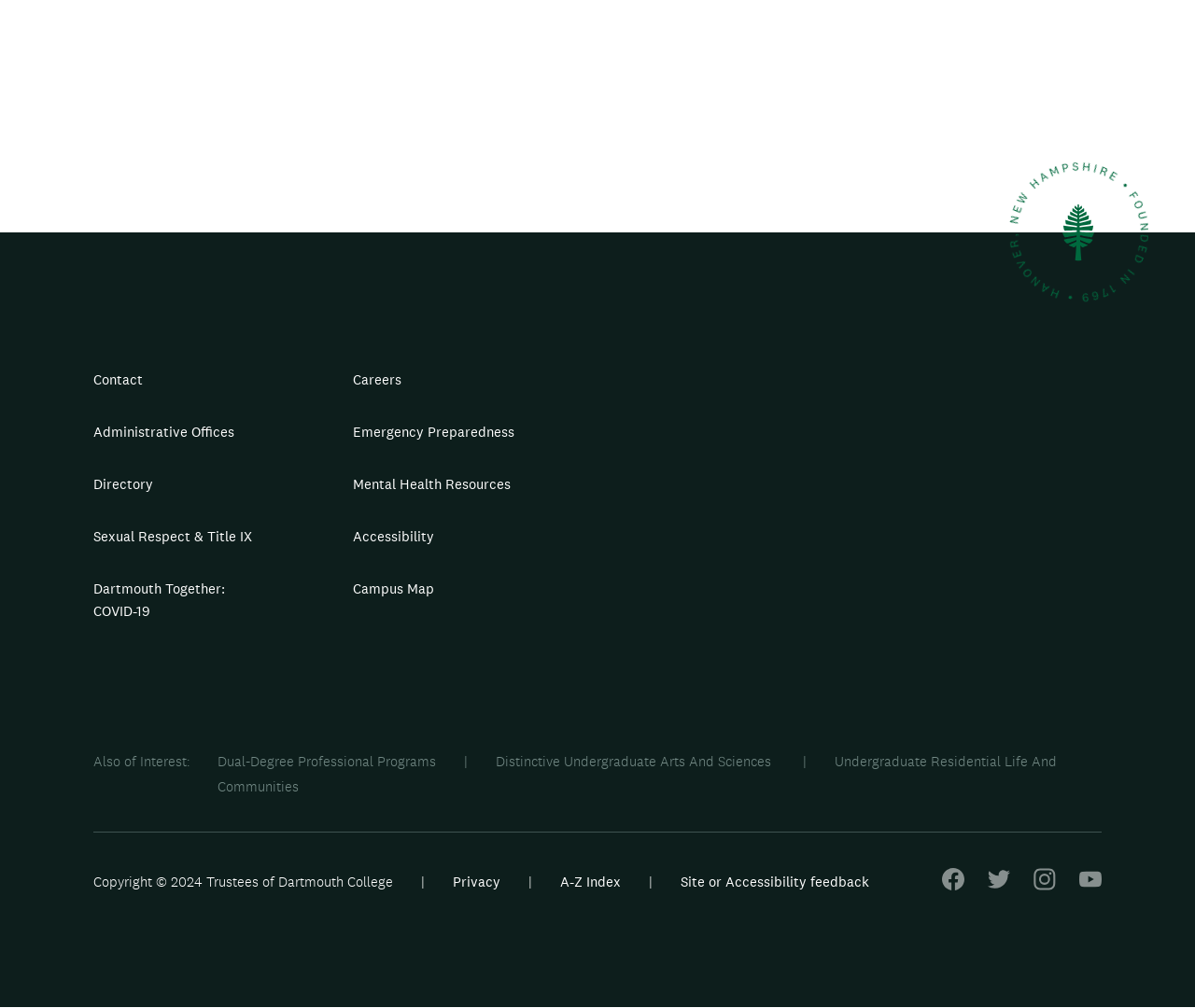What is the heading above the 'ACT NOW' button?
Please provide a single word or phrase as your answer based on the image.

Giving